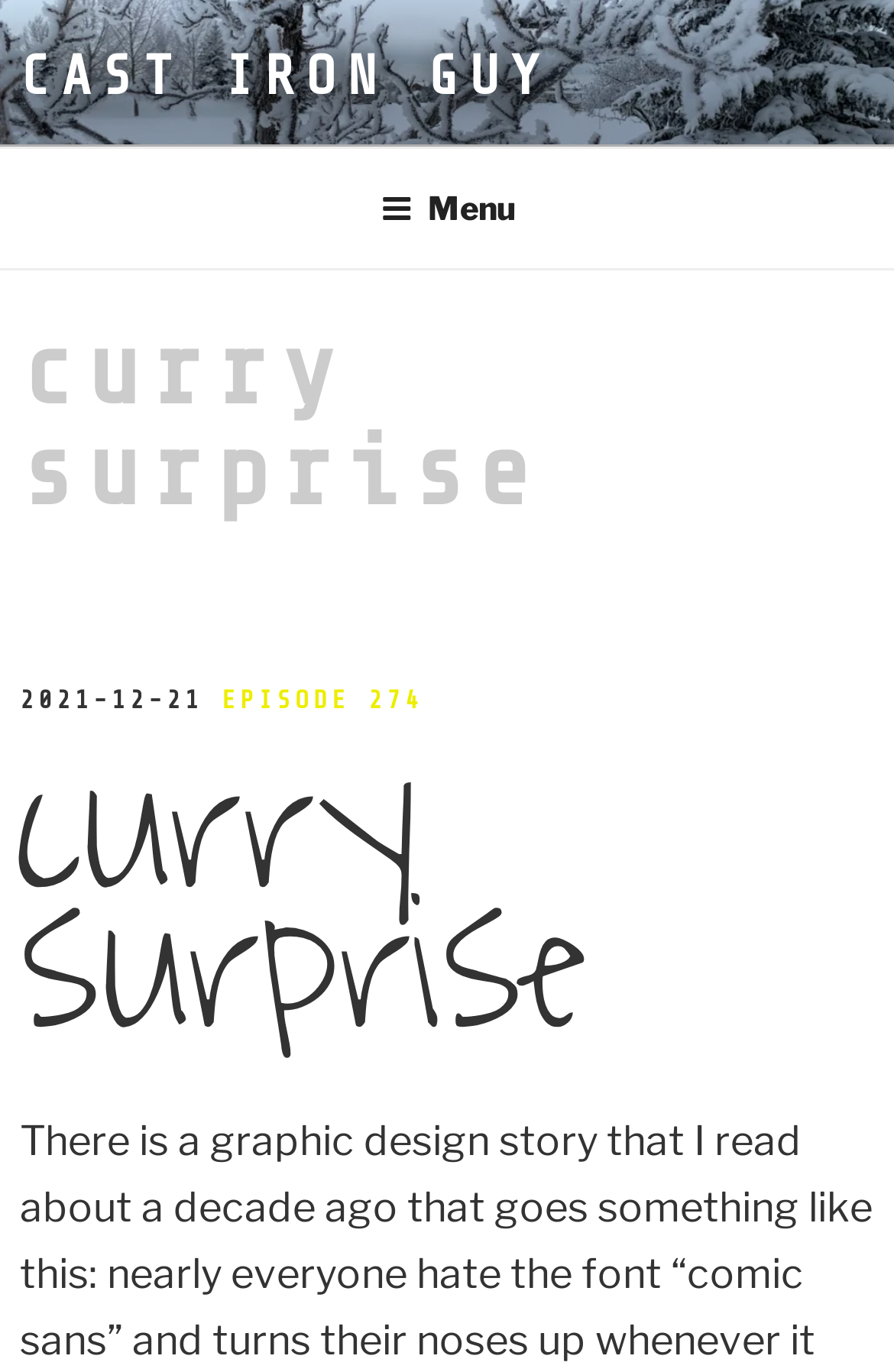What is the date of the latest episode?
Answer with a single word or short phrase according to what you see in the image.

2021-12-21